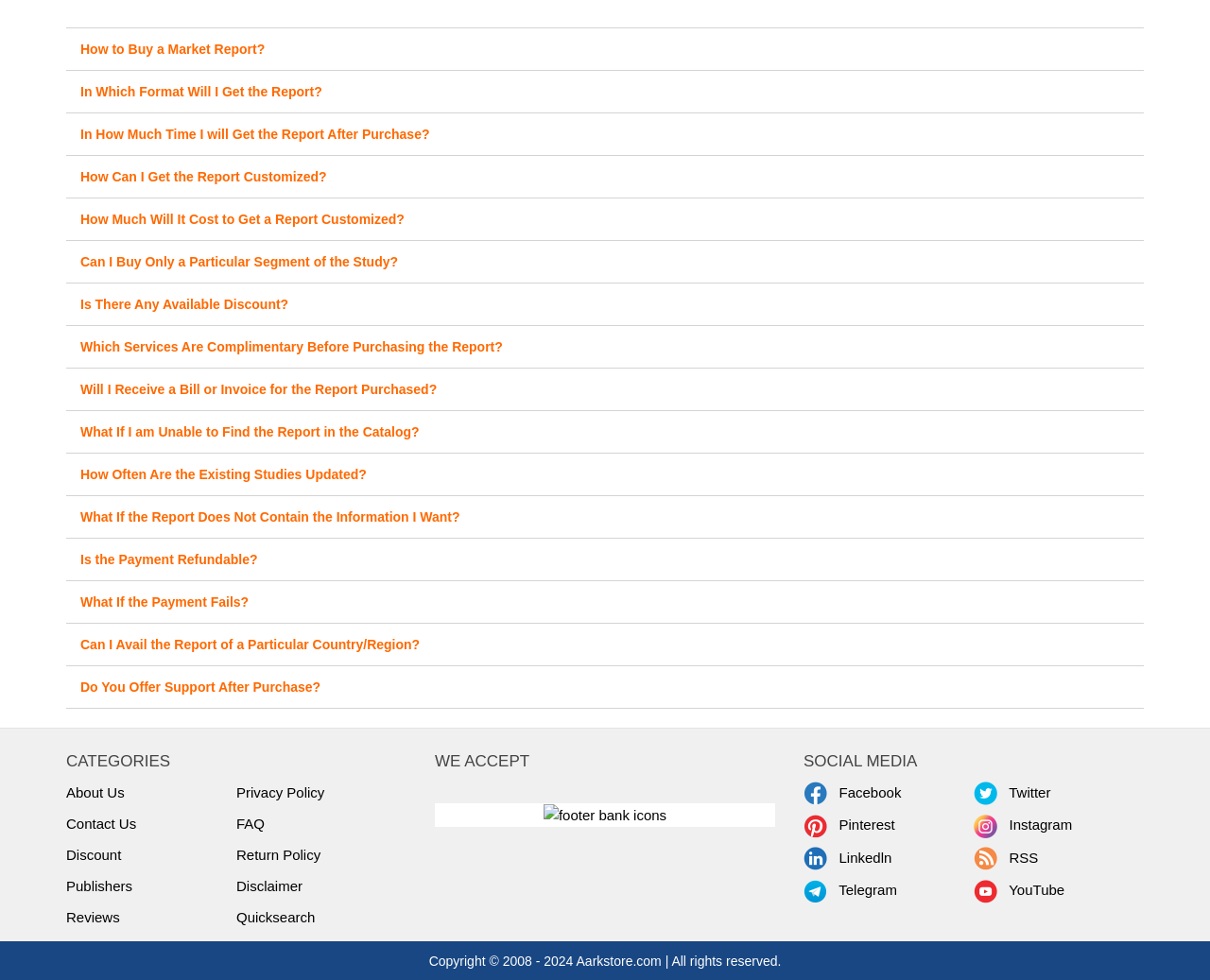Locate the bounding box coordinates of the element's region that should be clicked to carry out the following instruction: "Click on the 'How to Buy a Market Report?' tab". The coordinates need to be four float numbers between 0 and 1, i.e., [left, top, right, bottom].

[0.055, 0.029, 0.945, 0.072]